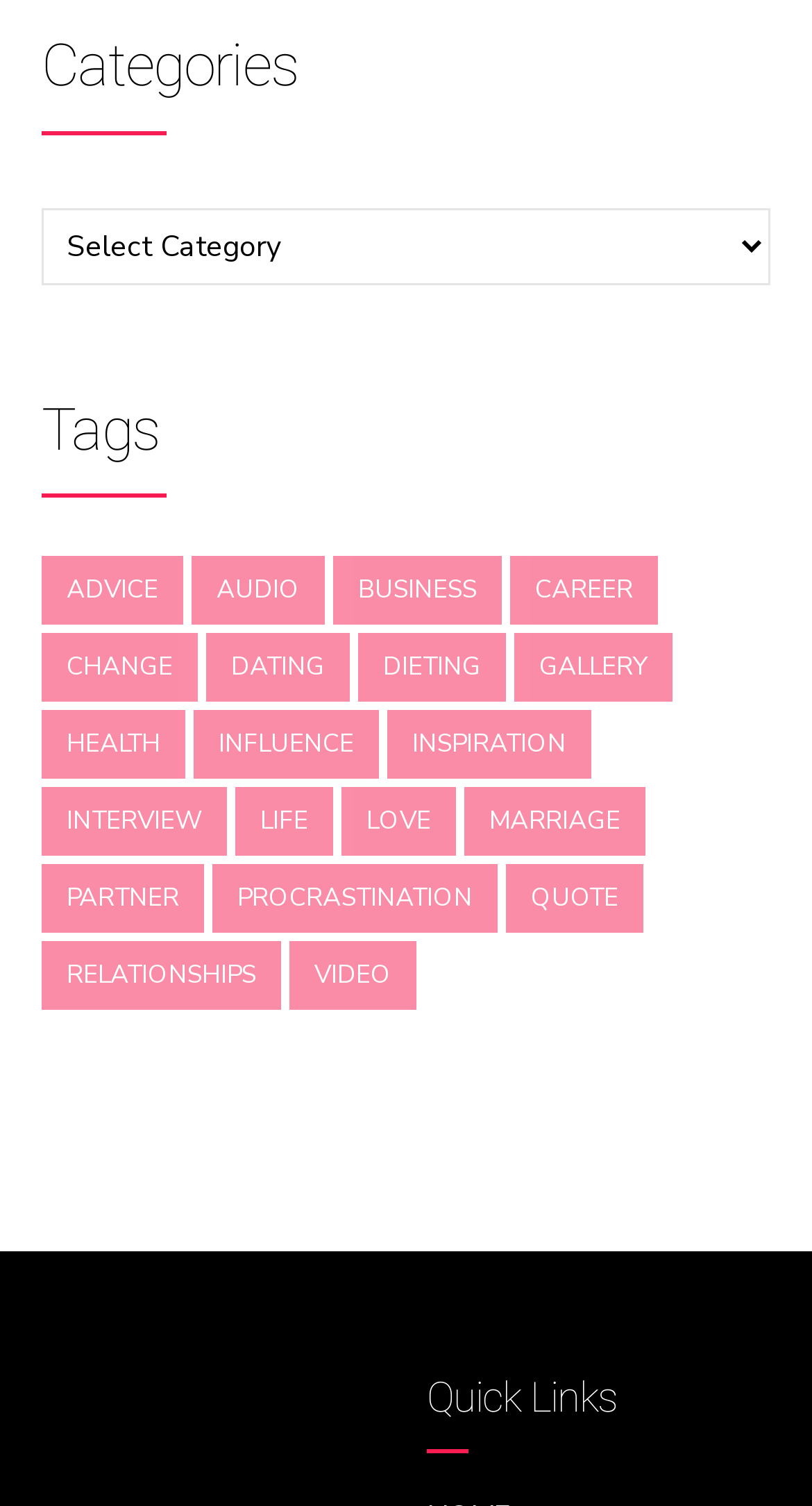Using the element description Video, predict the bounding box coordinates for the UI element. Provide the coordinates in (top-left x, top-left y, bottom-right x, bottom-right y) format with values ranging from 0 to 1.

[0.356, 0.625, 0.513, 0.671]